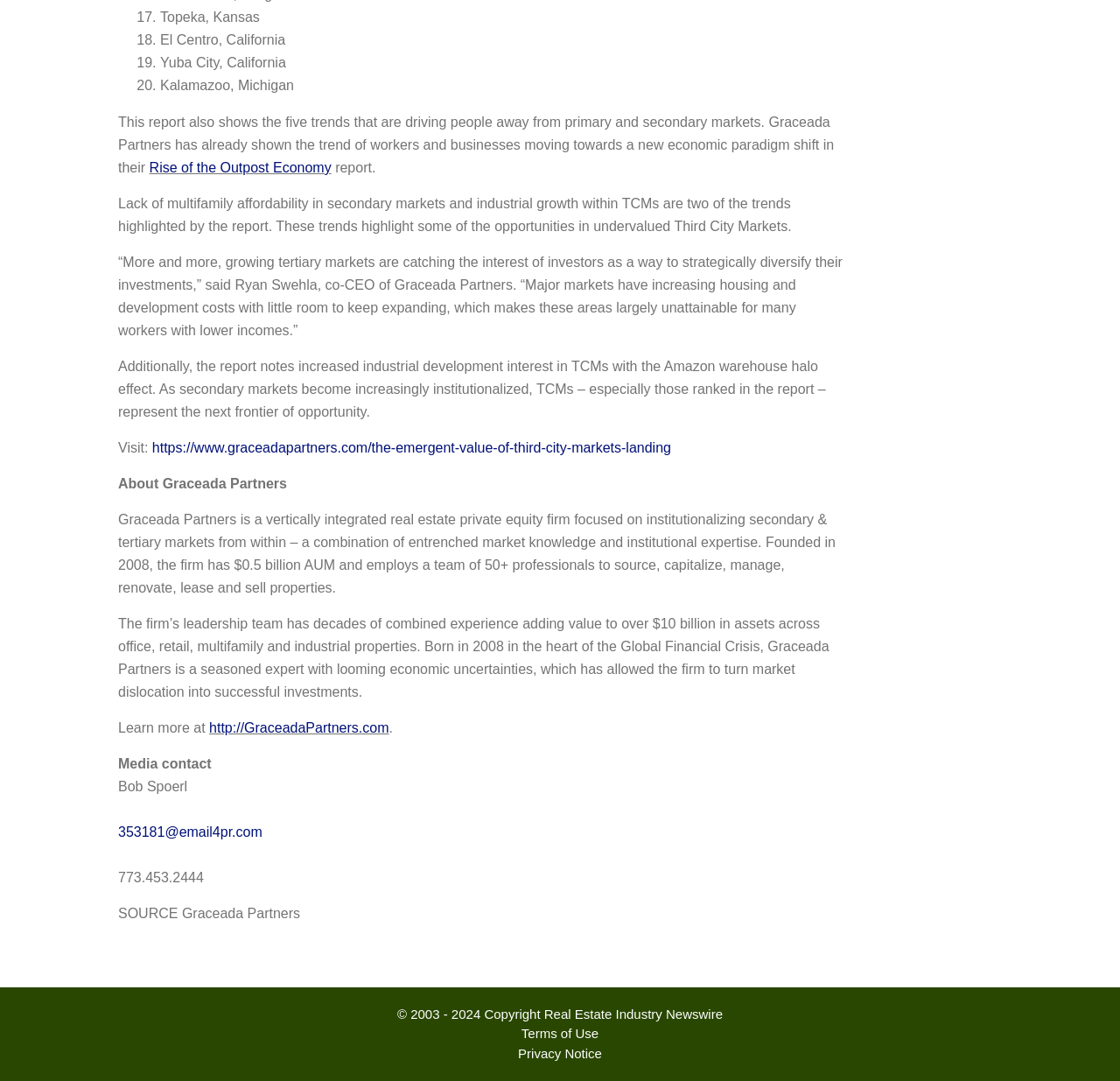What is the amount of AUM mentioned in the text?
Provide a thorough and detailed answer to the question.

I found the answer by reading the text that describes Graceada Partners, which mentions 'the firm has $0.5 billion AUM and employs a team of 50+ professionals to source, capitalize, manage, renovate, lease and sell properties.' This indicates that the amount of AUM is $0.5 billion.